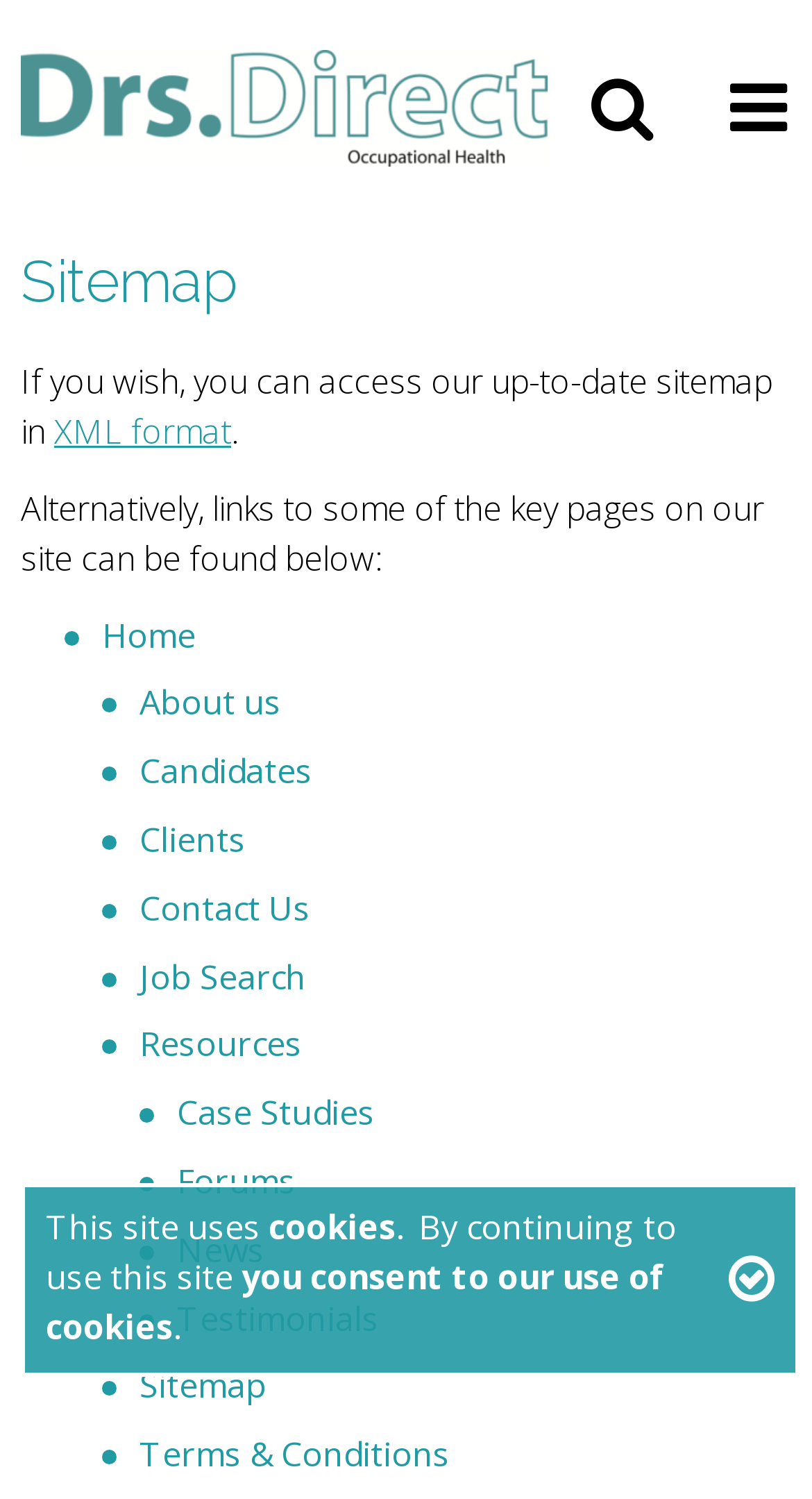Provide an in-depth caption for the webpage.

The webpage is a sitemap for Drs Direct, with a prominent heading "Sitemap" at the top. Below the heading, there is a paragraph of text explaining that the sitemap is available in XML format, with a link to access it. 

On the top-left corner, there is a logo of Drs Direct, accompanied by a link to the homepage. Next to the logo, there is a search icon with a link to initiate a search. 

At the bottom of the page, there is a notice about the use of cookies on the site, with a close button on the right side. 

The main content of the page is a list of links to key pages on the site, including Home, About us, Candidates, Clients, Contact Us, Job Search, Resources, Case Studies, Forums, News, Testimonials, Sitemap, and Terms & Conditions. These links are arranged vertically, with the first link "Home" starting from the top-left and the last link "Terms & Conditions" at the bottom-left.